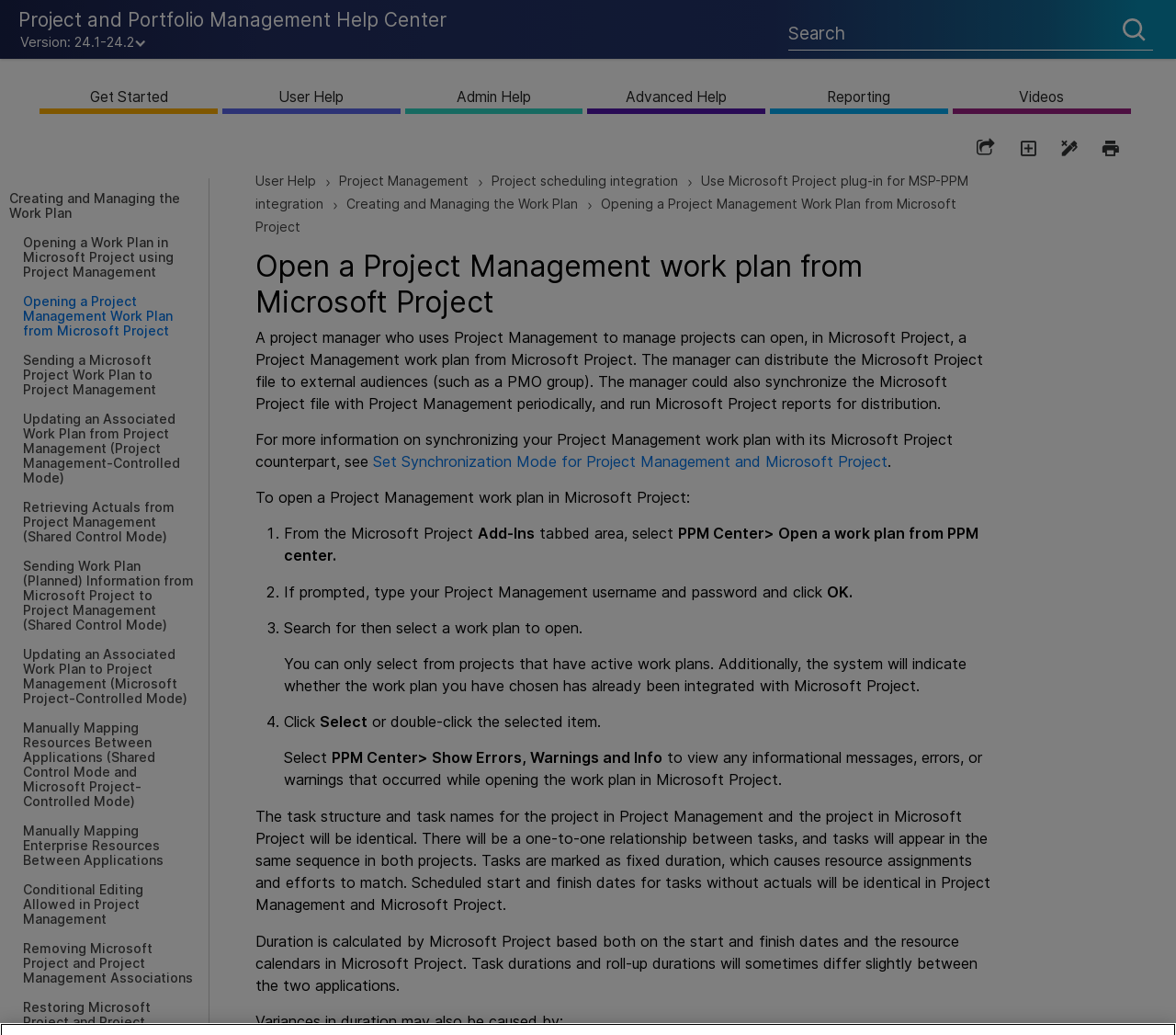Given the webpage screenshot, identify the bounding box of the UI element that matches this description: "title="Remove all search highlights"".

[0.901, 0.133, 0.936, 0.152]